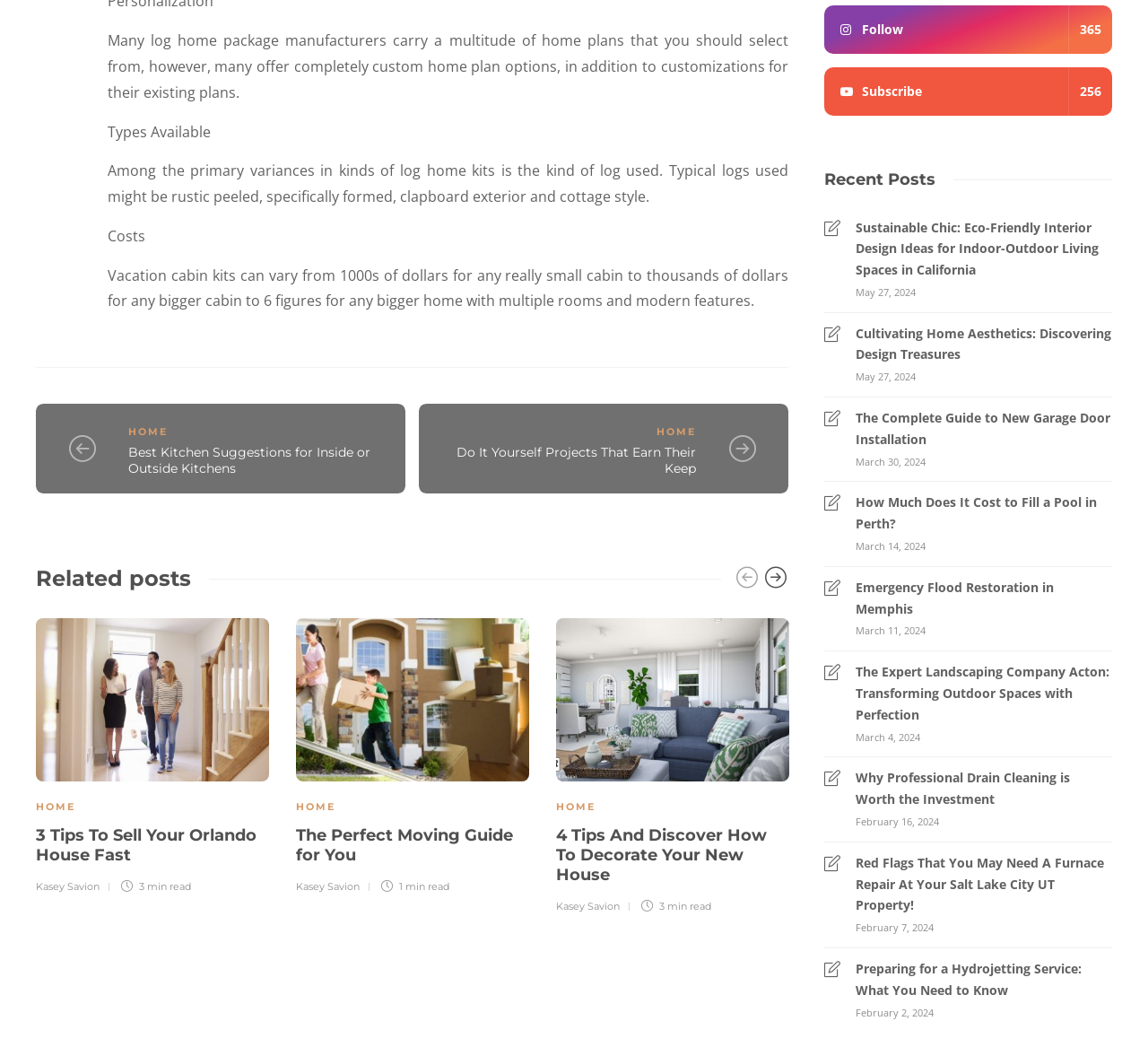Pinpoint the bounding box coordinates of the element you need to click to execute the following instruction: "Click on the 'Subscribe 256' link". The bounding box should be represented by four float numbers between 0 and 1, in the format [left, top, right, bottom].

[0.718, 0.063, 0.969, 0.109]